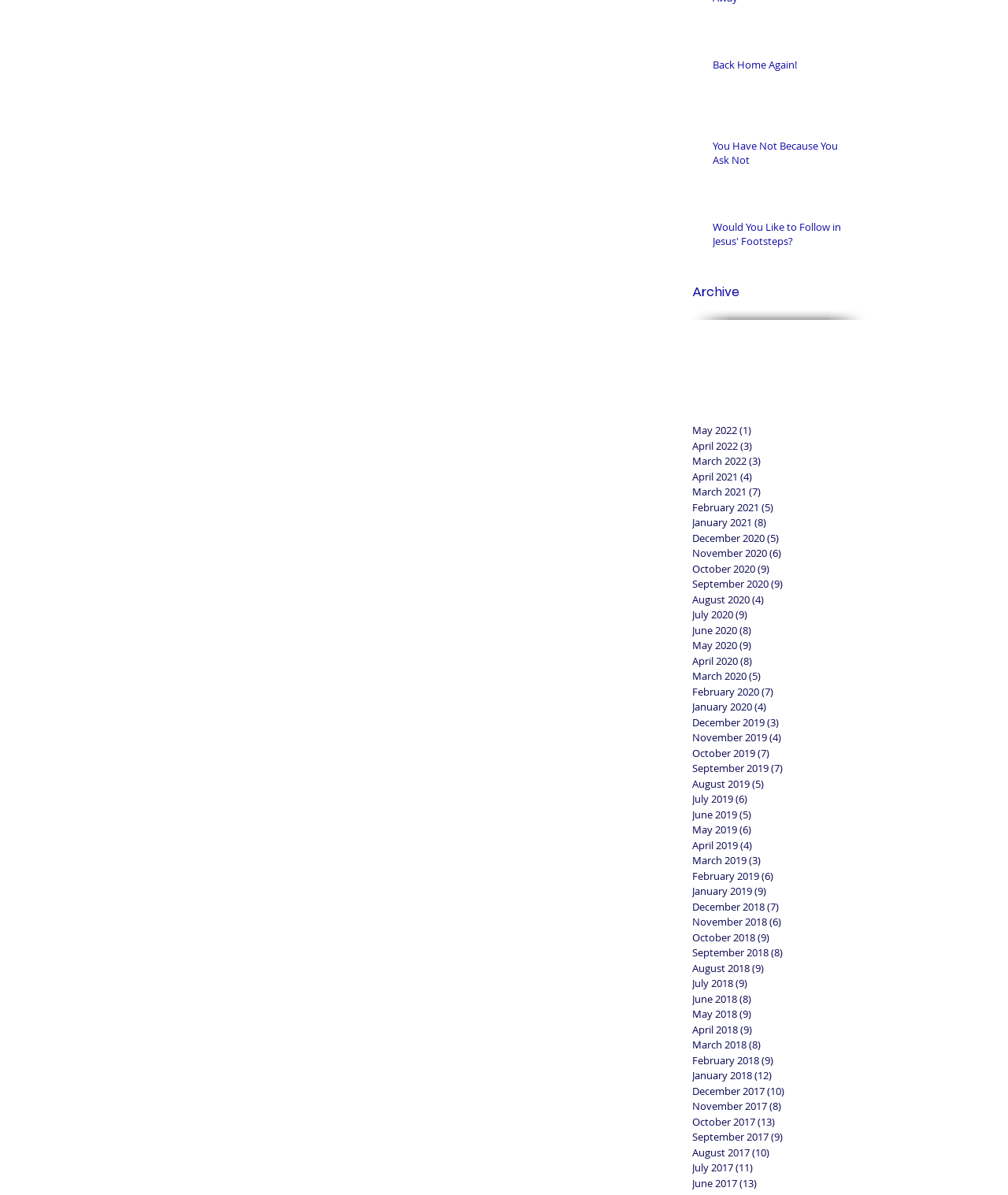How far back do the archives go?
Using the information presented in the image, please offer a detailed response to the question.

The 'Archive' section contains links to posts from December 2017, which is the oldest month listed, indicating that the archives go back at least to December 2017.